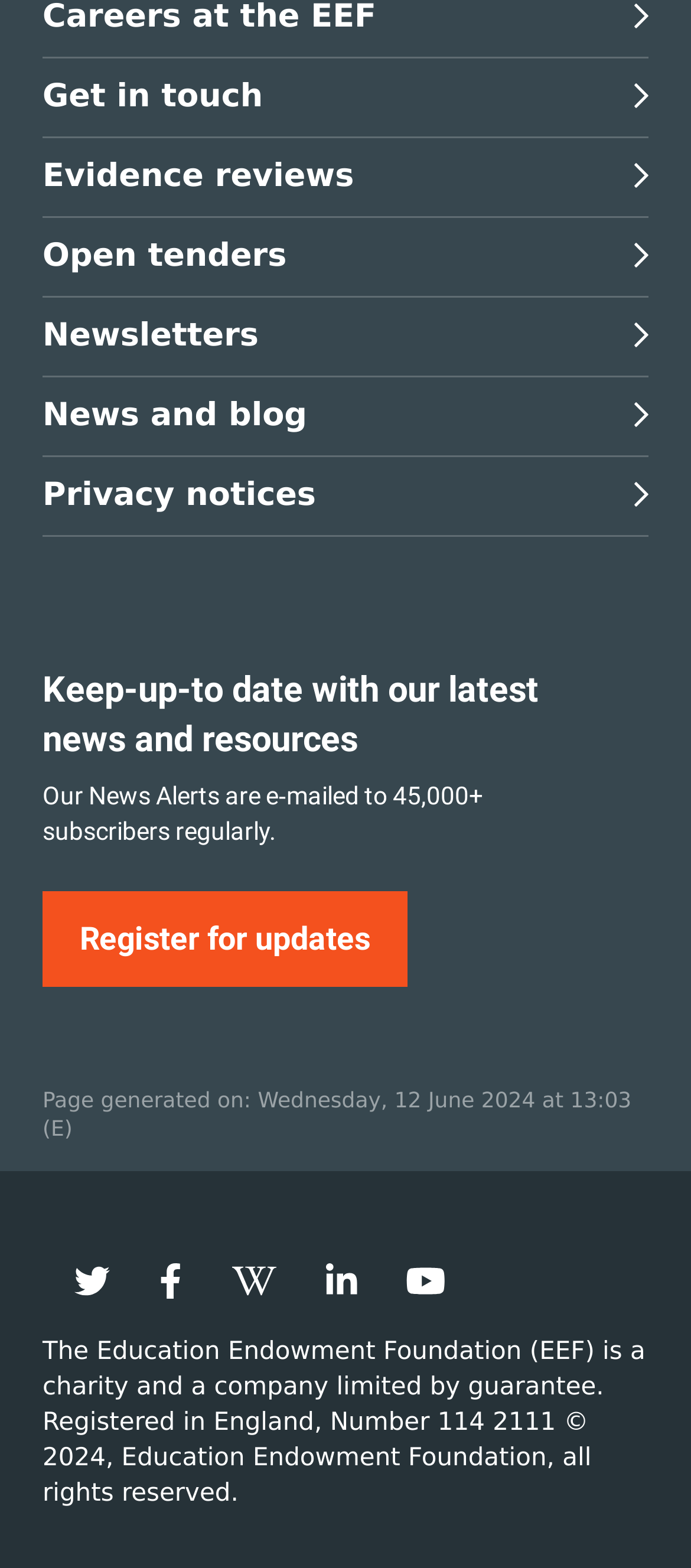Using the webpage screenshot, find the UI element described by Register for updates. Provide the bounding box coordinates in the format (top-left x, top-left y, bottom-right x, bottom-right y), ensuring all values are floating point numbers between 0 and 1.

[0.062, 0.569, 0.59, 0.63]